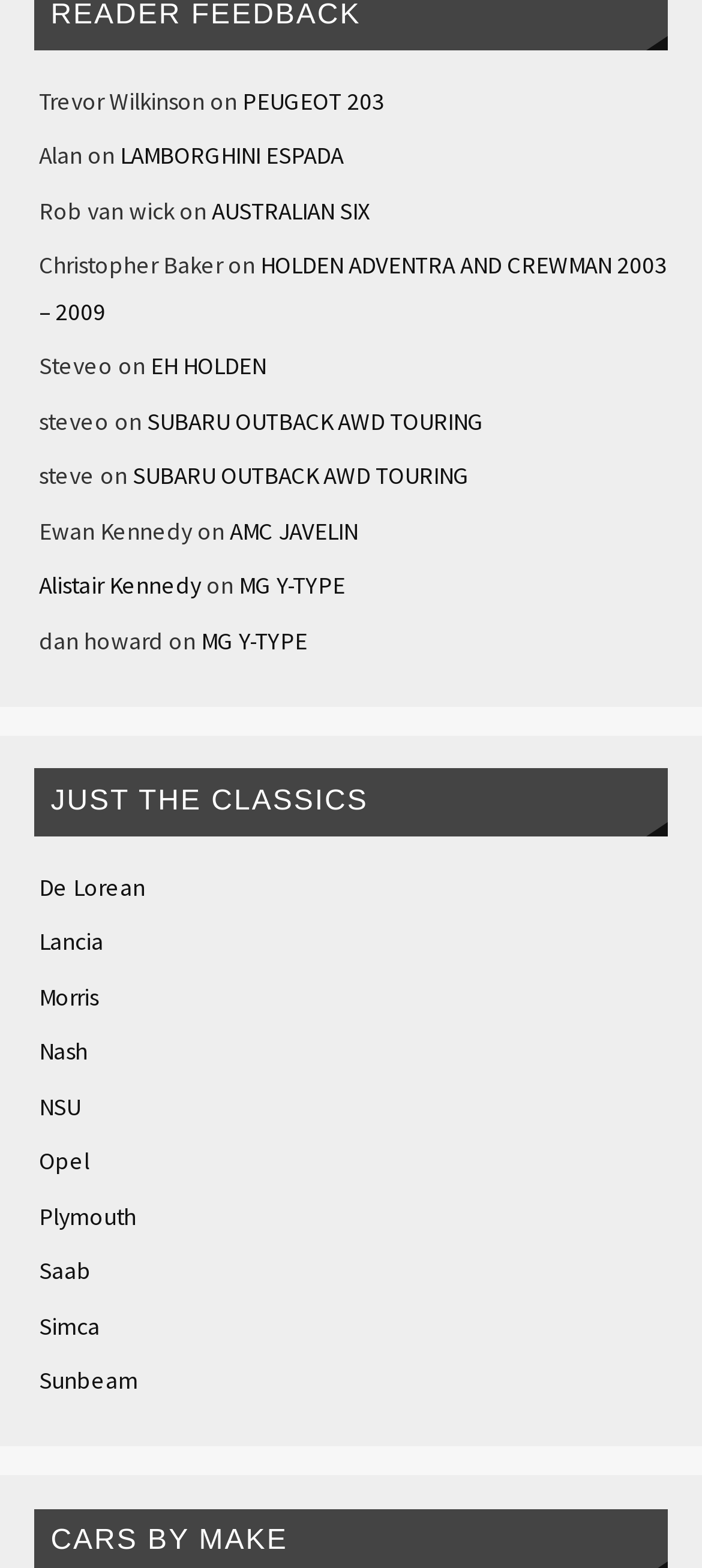Highlight the bounding box coordinates of the region I should click on to meet the following instruction: "Click on PEUGEOT 203".

[0.345, 0.055, 0.548, 0.074]